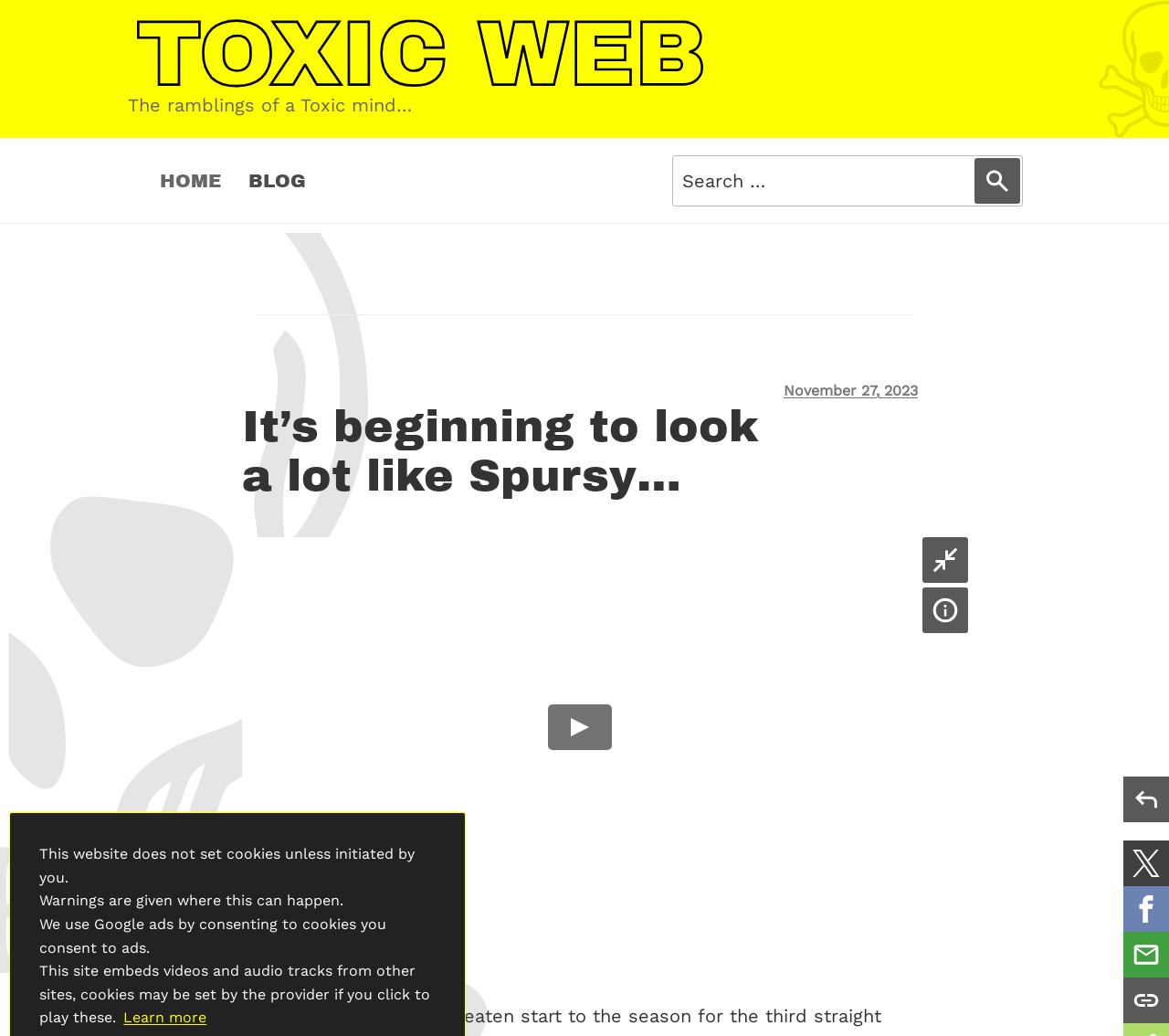Identify the headline of the webpage and generate its text content.

It’s beginning to look a lot like Spursy